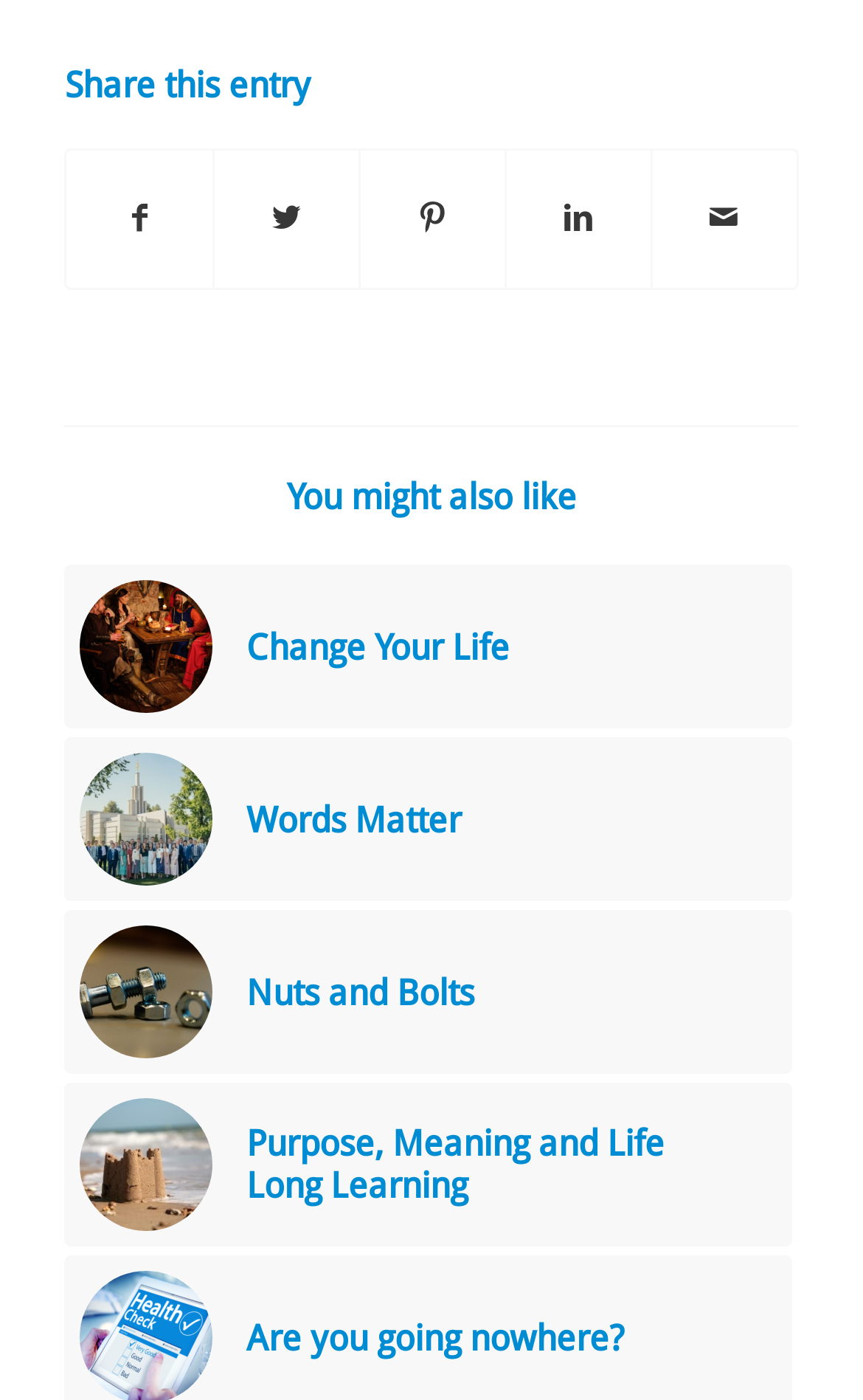Using the provided element description: "Words Matter", determine the bounding box coordinates of the corresponding UI element in the screenshot.

[0.075, 0.527, 0.917, 0.644]